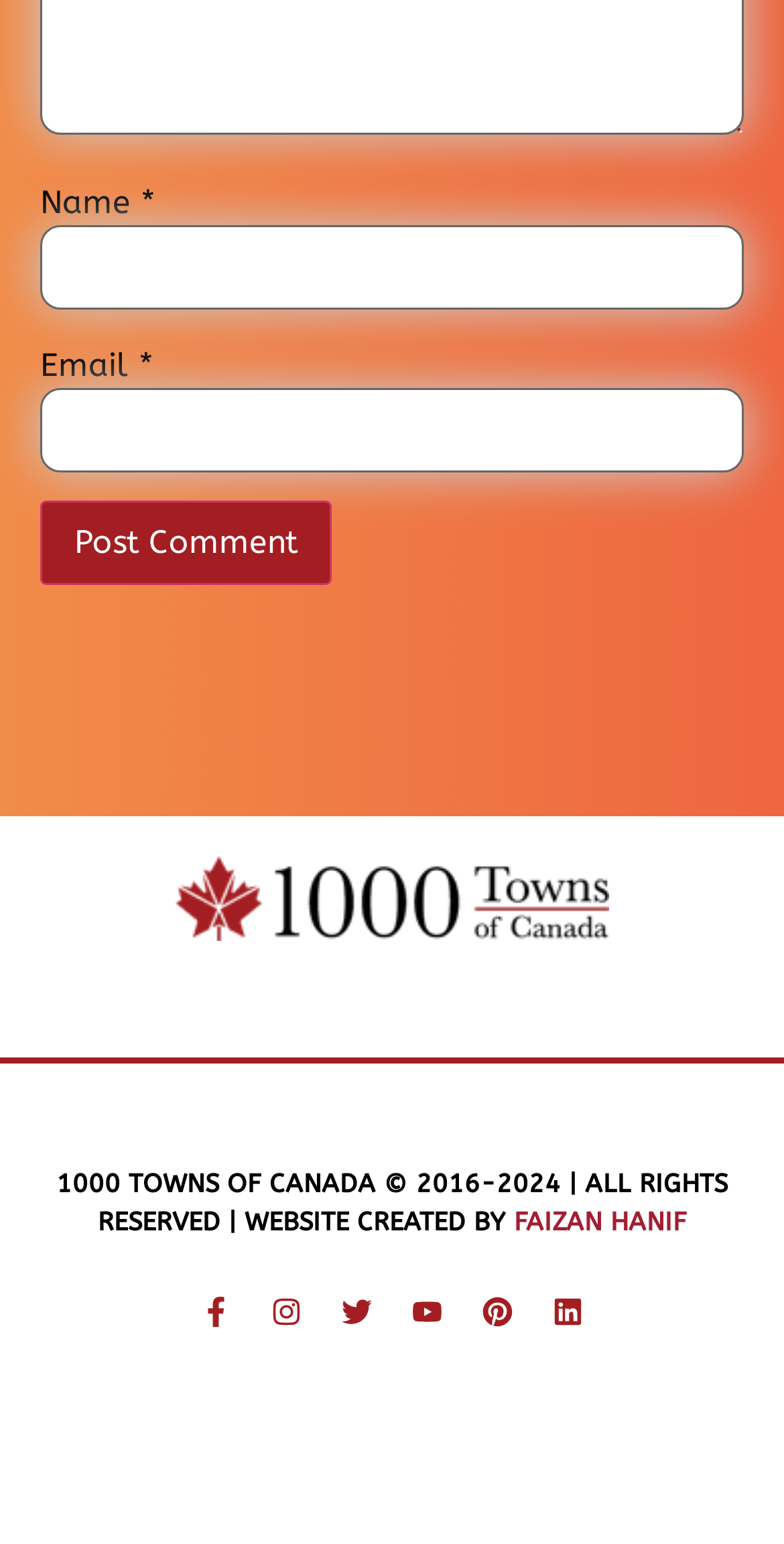Please determine the bounding box coordinates for the UI element described here. Use the format (top-left x, top-left y, bottom-right x, bottom-right y) with values bounded between 0 and 1: parent_node: Email * aria-describedby="email-notes" name="email"

[0.051, 0.251, 0.949, 0.306]